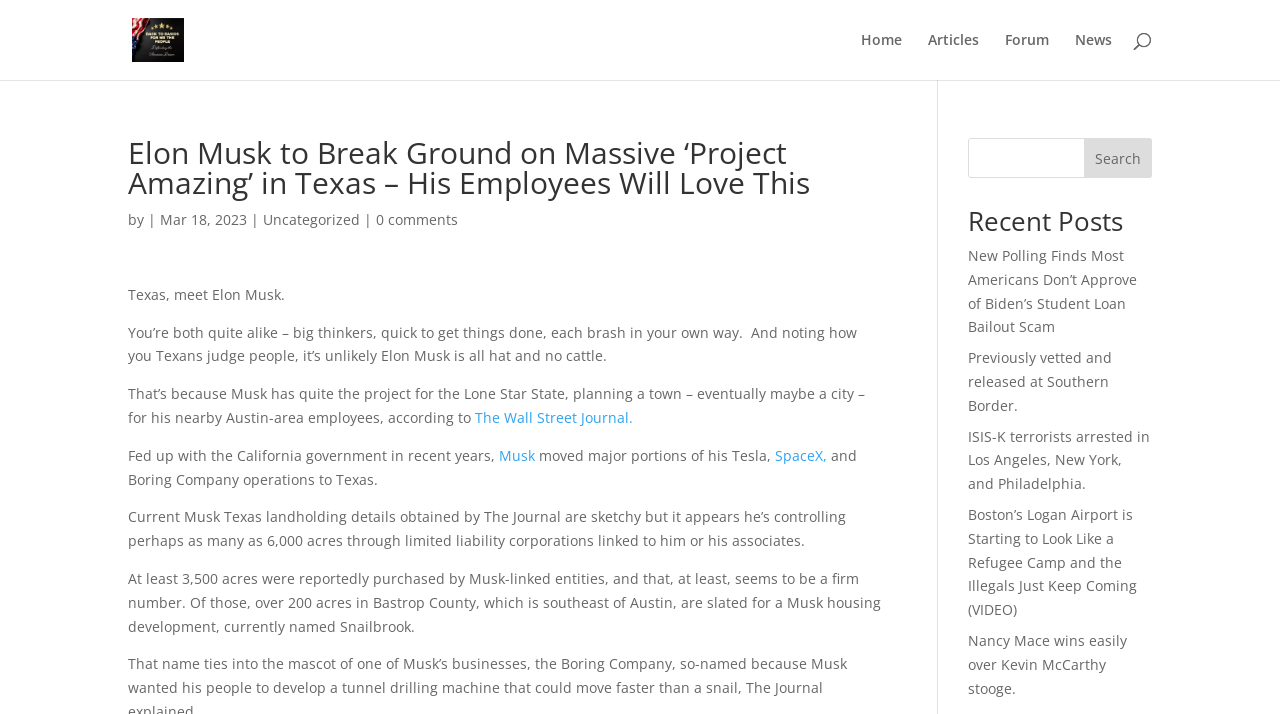Locate the bounding box coordinates of the element that should be clicked to fulfill the instruction: "Read the article about Elon Musk".

[0.1, 0.193, 0.689, 0.291]